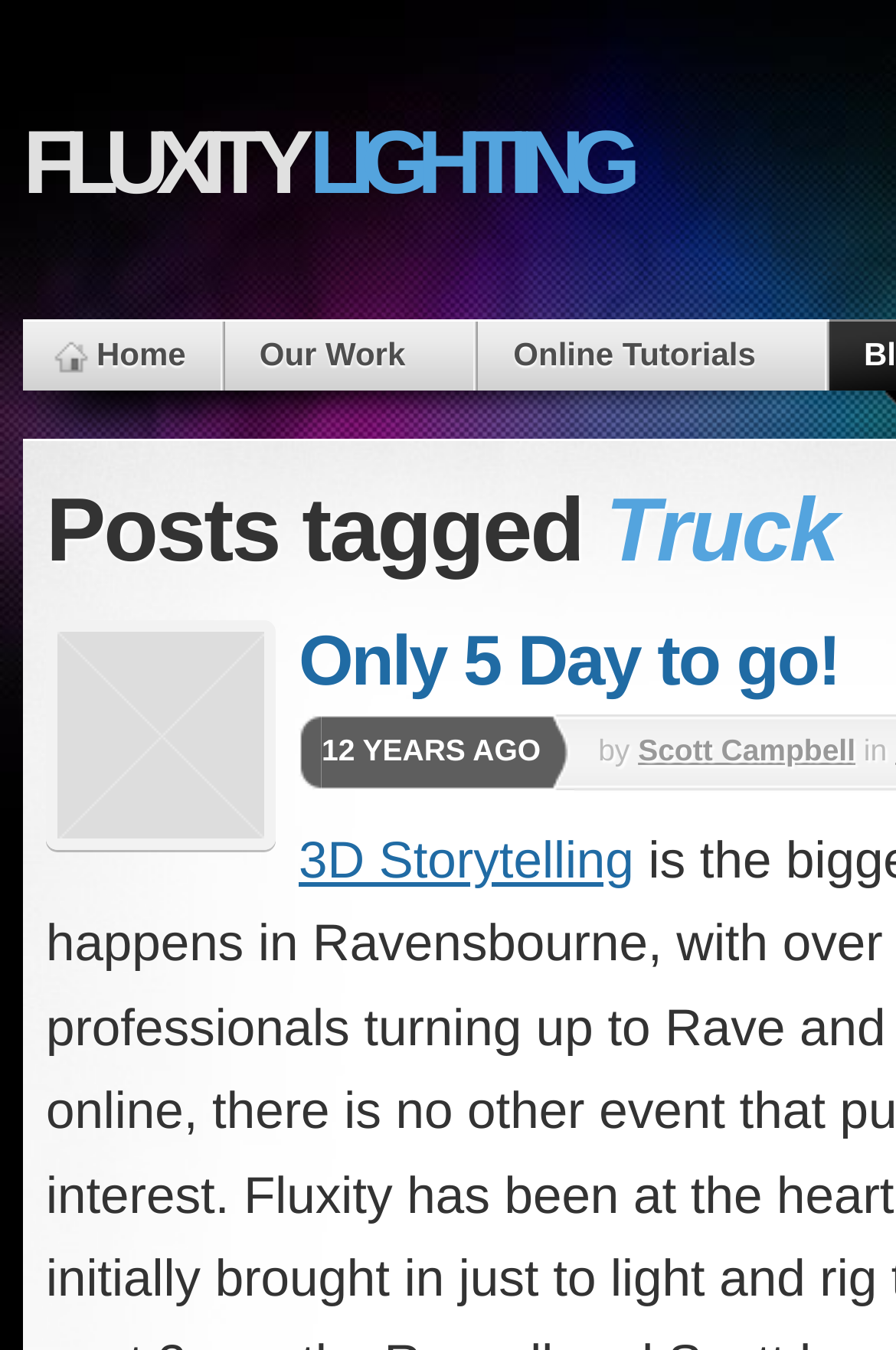How many links are in the top navigation bar?
Look at the screenshot and respond with one word or a short phrase.

3